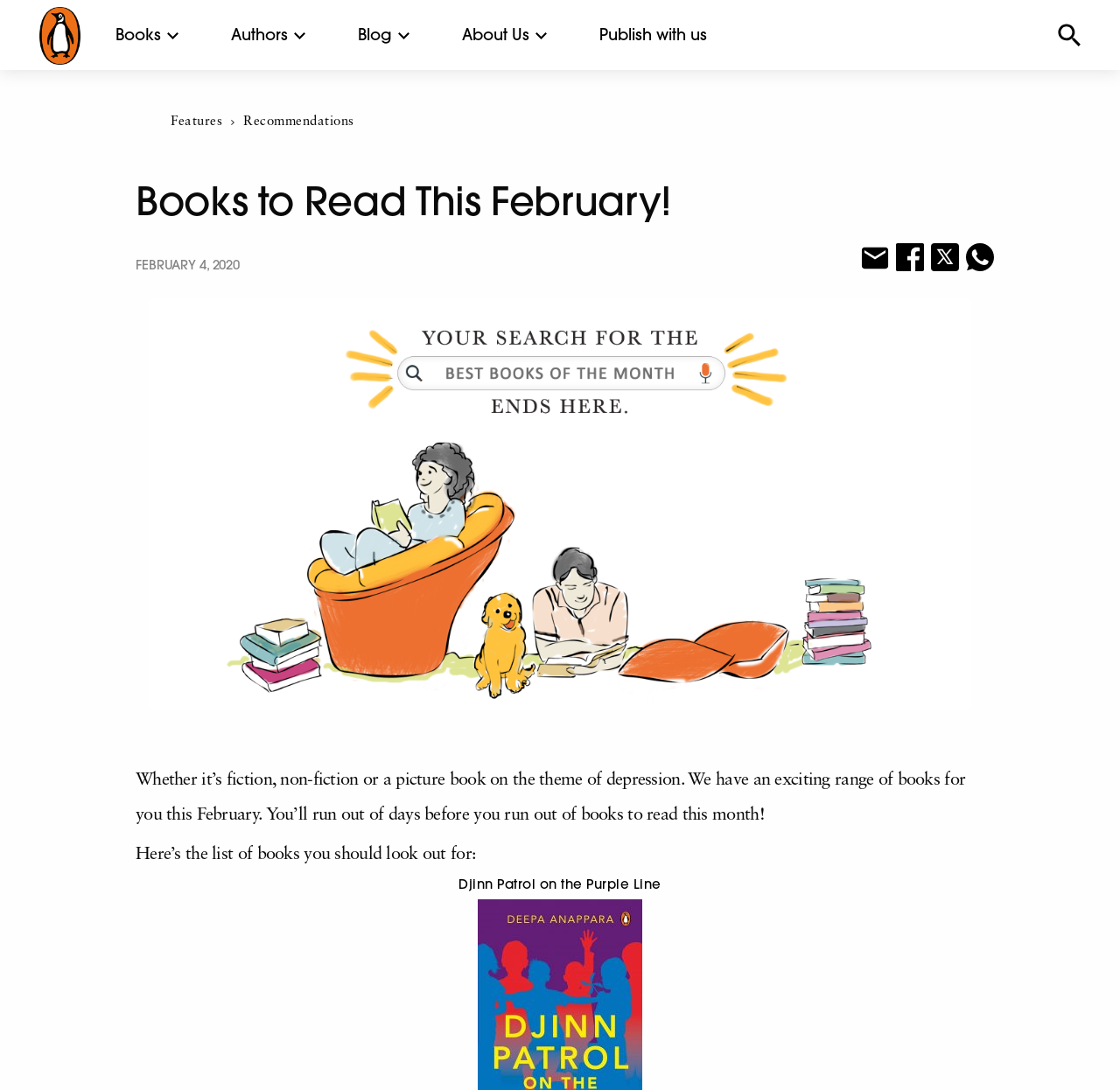Kindly determine the bounding box coordinates for the clickable area to achieve the given instruction: "Explore Recommendations".

[0.217, 0.106, 0.316, 0.118]